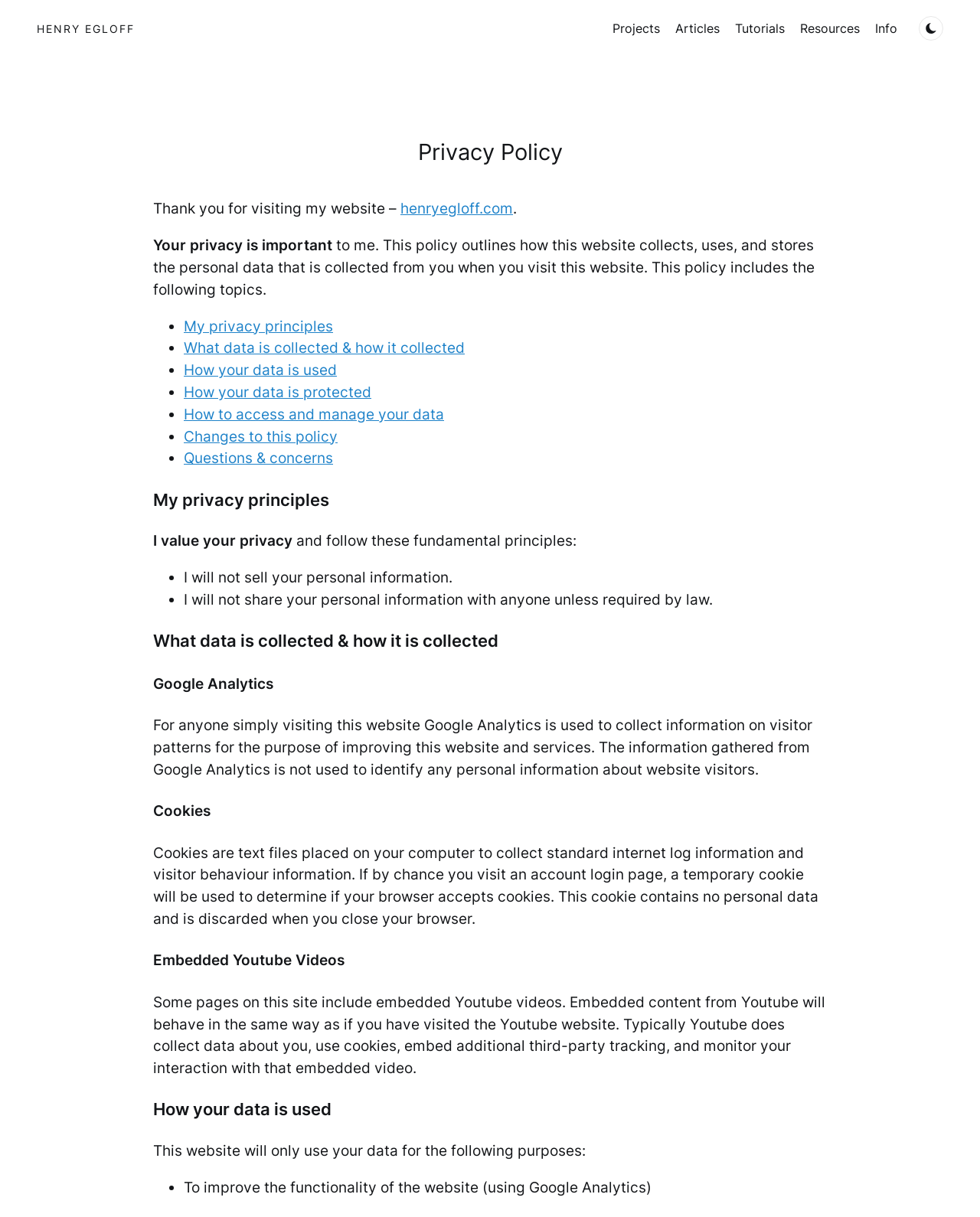Bounding box coordinates are to be given in the format (top-left x, top-left y, bottom-right x, bottom-right y). All values must be floating point numbers between 0 and 1. Provide the bounding box coordinate for the UI element described as: Questions & concerns

[0.188, 0.369, 0.34, 0.384]